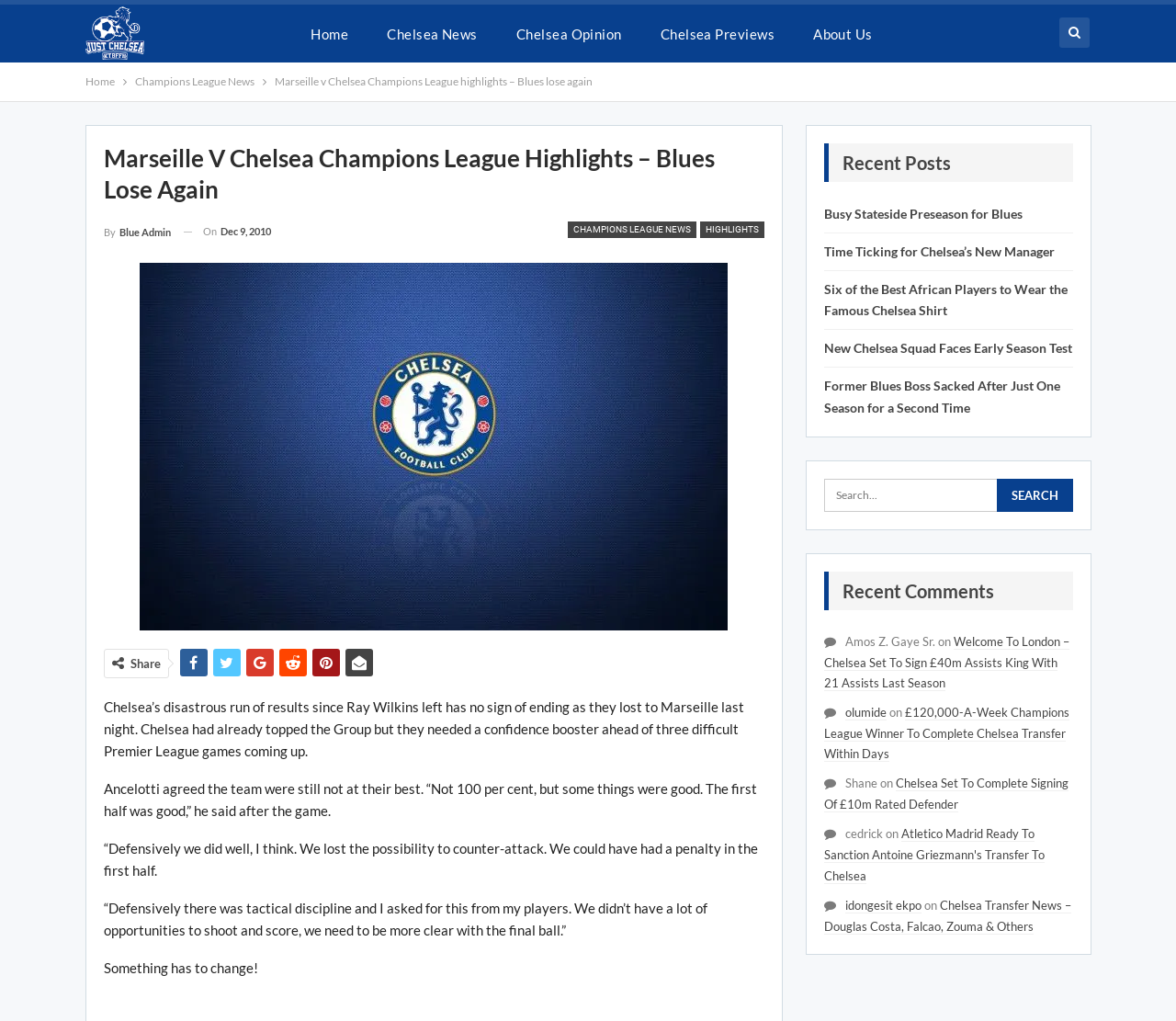What is the purpose of the section labeled 'Recent Posts'?
Provide a detailed answer to the question, using the image to inform your response.

I inferred this answer by analyzing the structure and content of the webpage, particularly the section labeled 'Recent Posts' which contains a list of links to articles, suggesting that its purpose is to display recent articles.